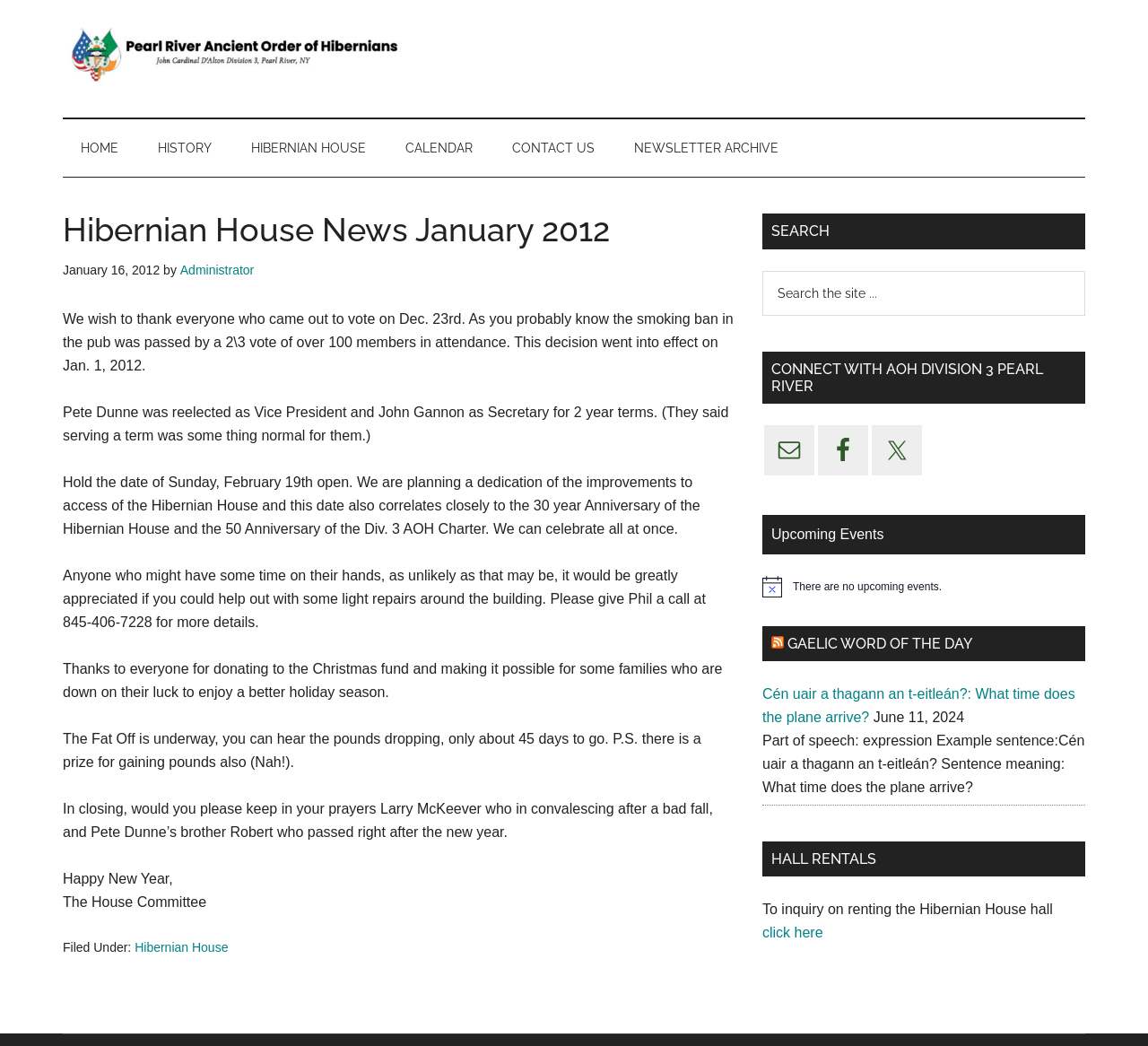Please identify the bounding box coordinates of the area that needs to be clicked to fulfill the following instruction: "Read the article about 'Eating More Magnesium Can Boost Your Mood—Here’s Why and How'."

None